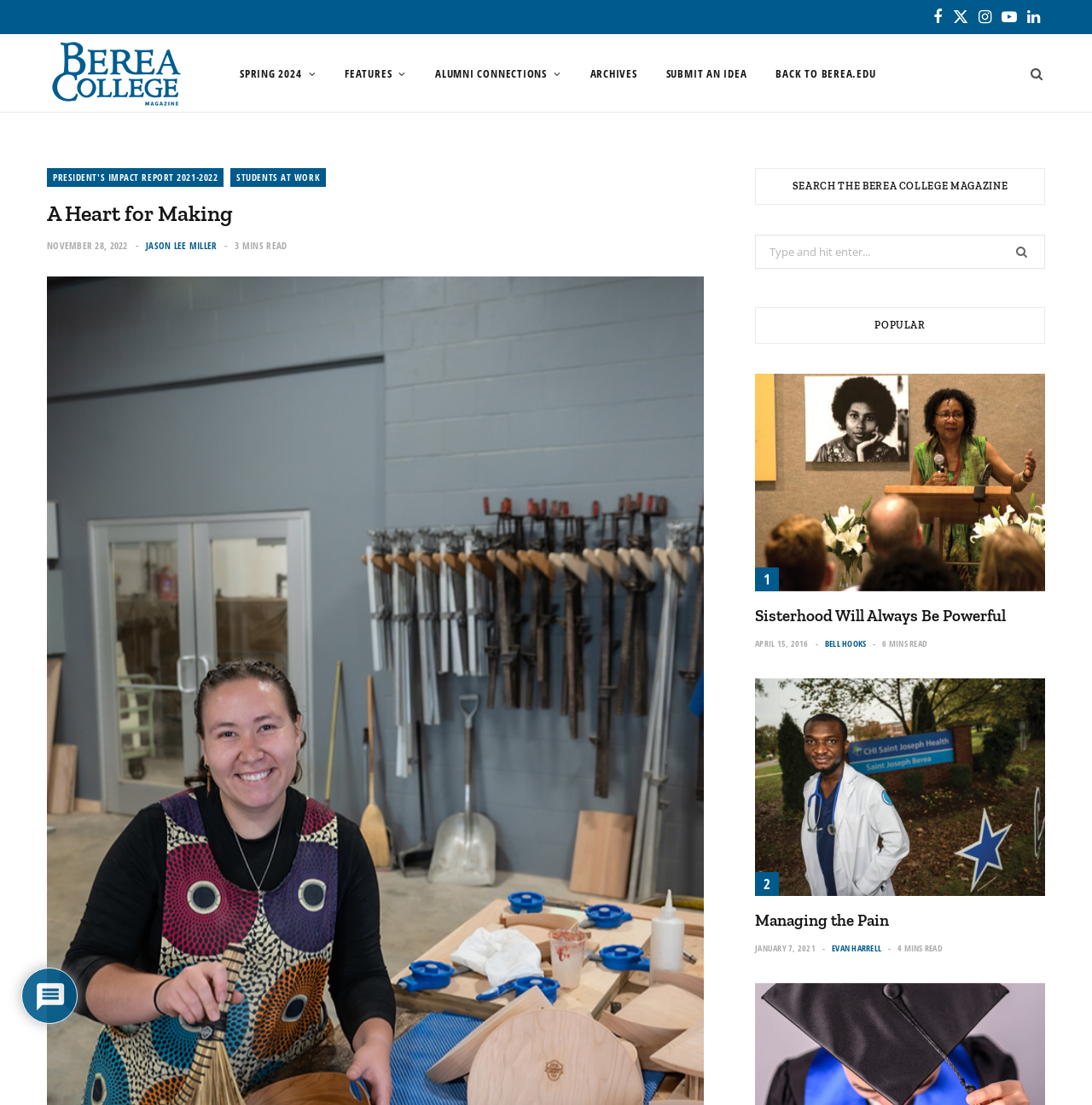Please find the bounding box for the UI component described as follows: "Evan Harrell".

[0.762, 0.852, 0.807, 0.863]